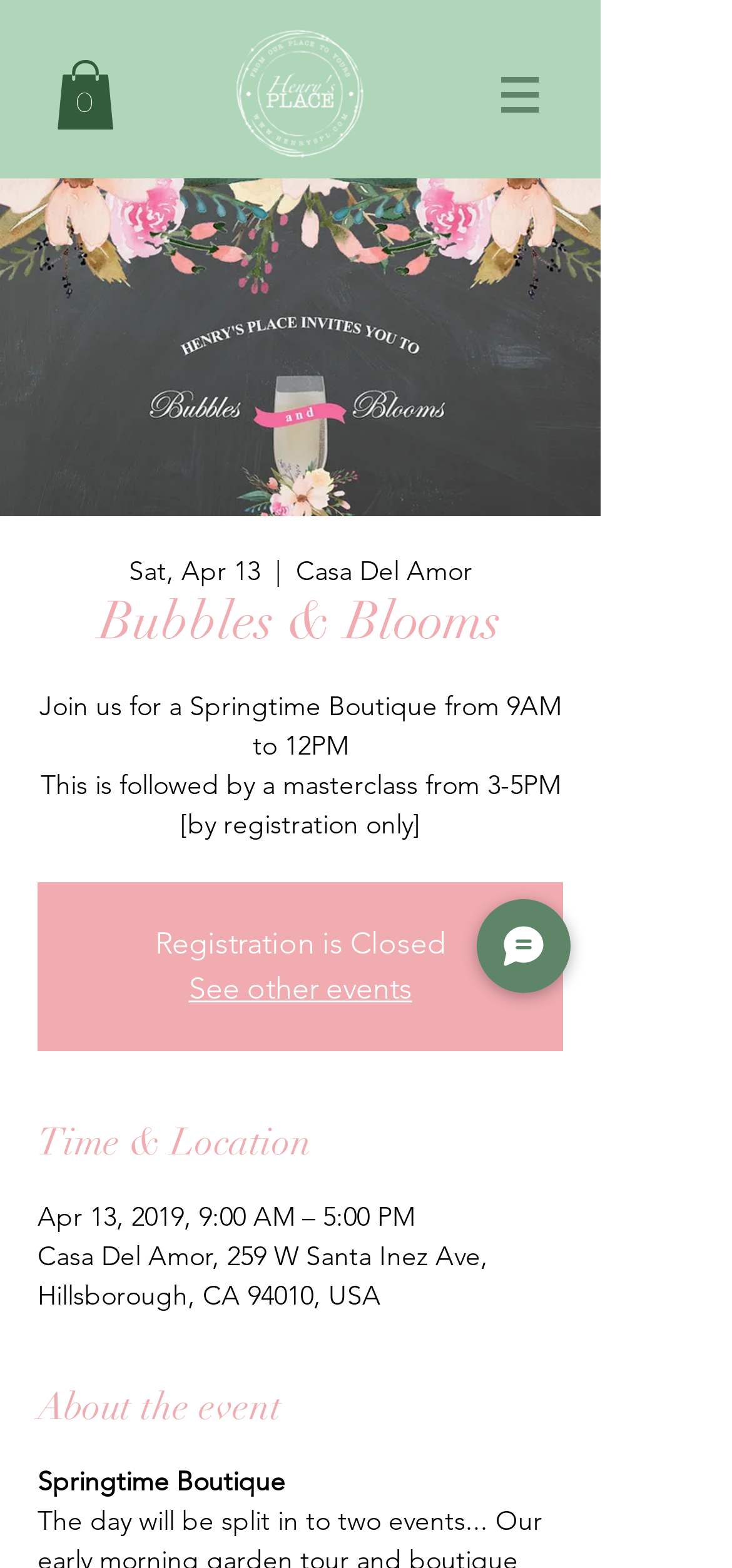What is the location of the event?
Using the image, give a concise answer in the form of a single word or short phrase.

Casa Del Amor, Hillsborough, CA